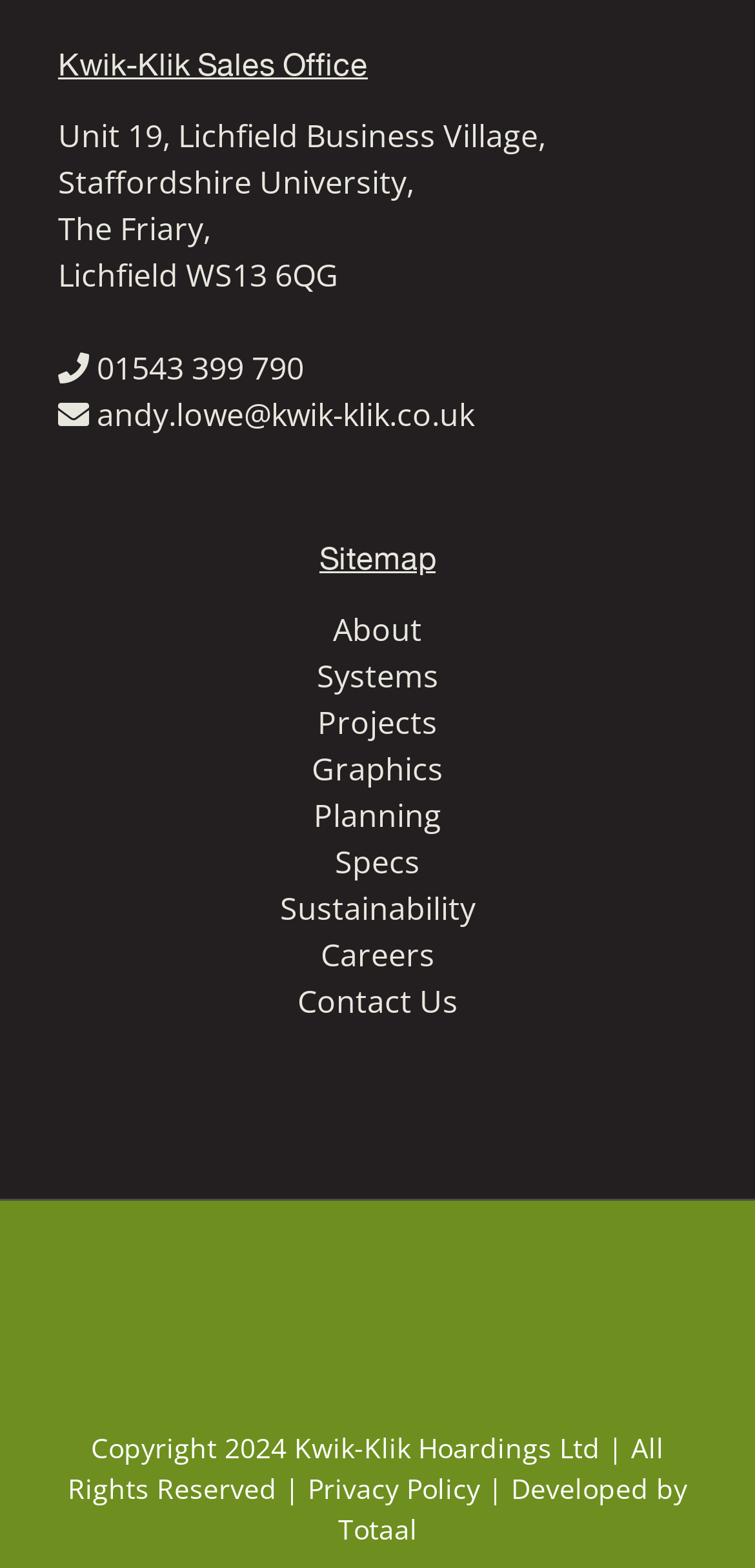What is the phone number of Kwik-Klik Sales Office?
Please give a detailed and elaborate explanation in response to the question.

The phone number can be found in the top section of the webpage, where the sales office's contact details are provided. It is listed as a link, indicating that it can be clicked to make a call.